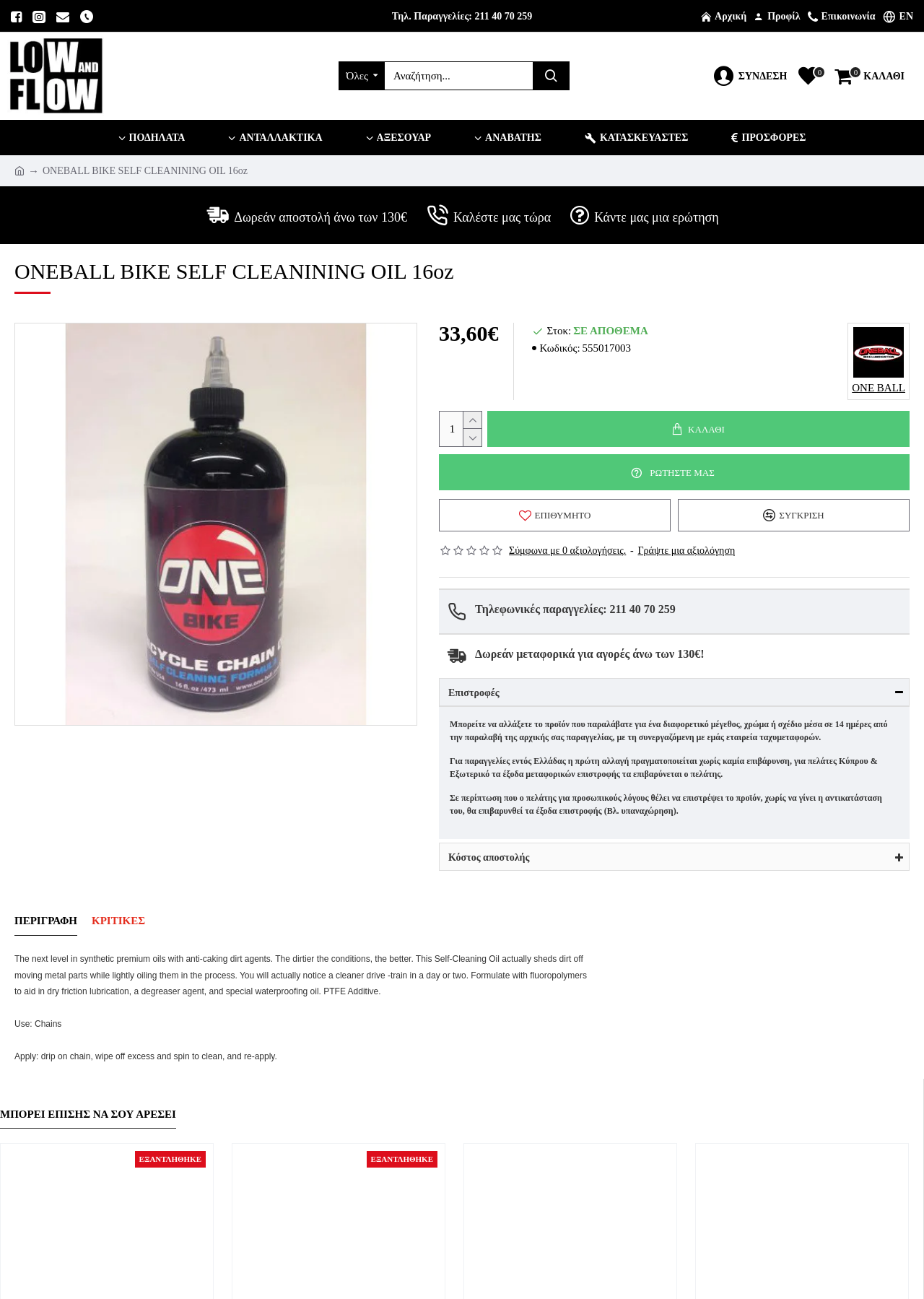What is the return policy?
Answer the question with just one word or phrase using the image.

Can be returned within 14 days